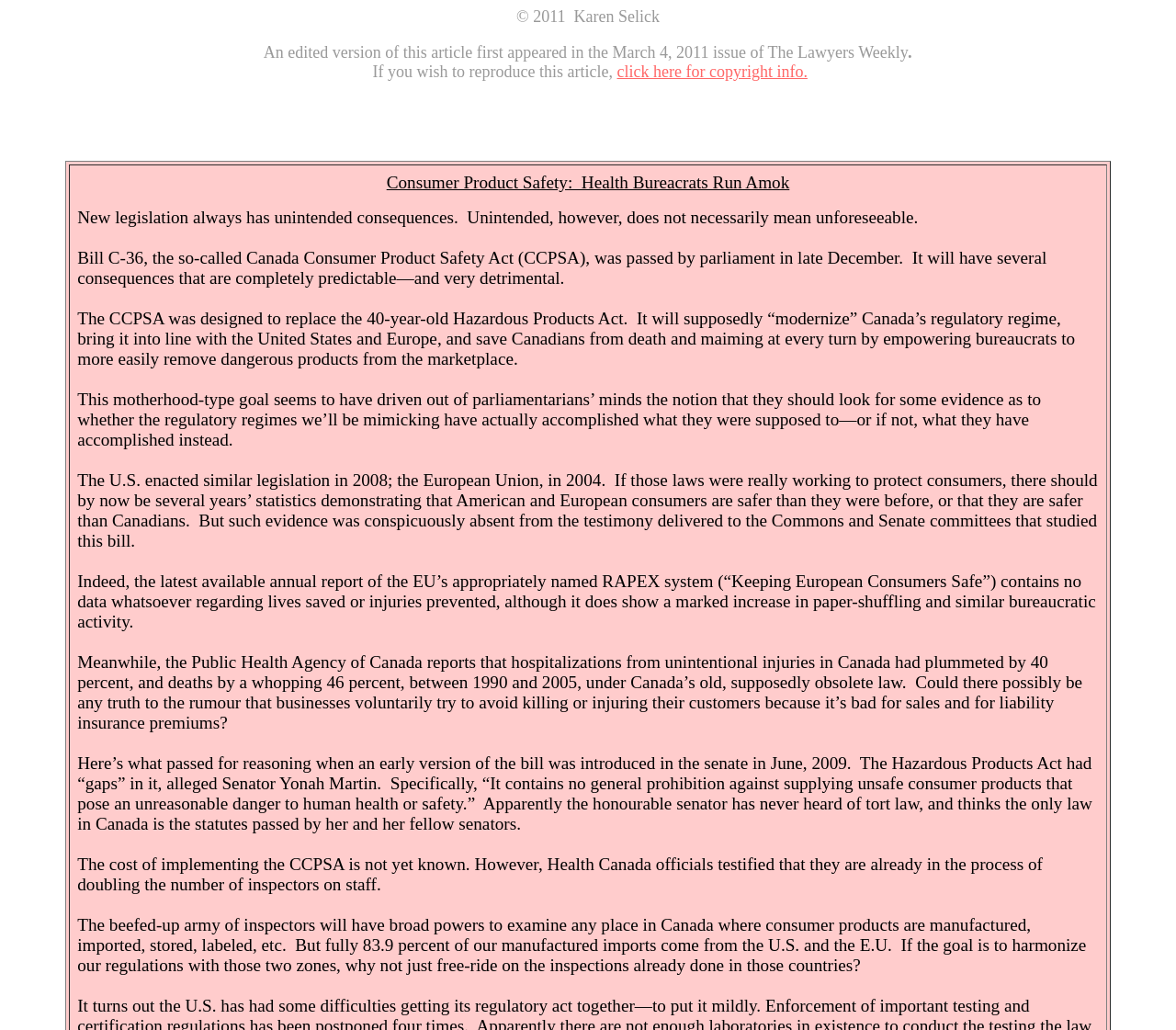Please examine the image and answer the question with a detailed explanation:
What is the percentage decrease in hospitalizations from unintentional injuries in Canada between 1990 and 2005?

According to the article, the Public Health Agency of Canada reports that hospitalizations from unintentional injuries in Canada had plummeted by 40 percent between 1990 and 2005, under Canada's old, supposedly obsolete law.